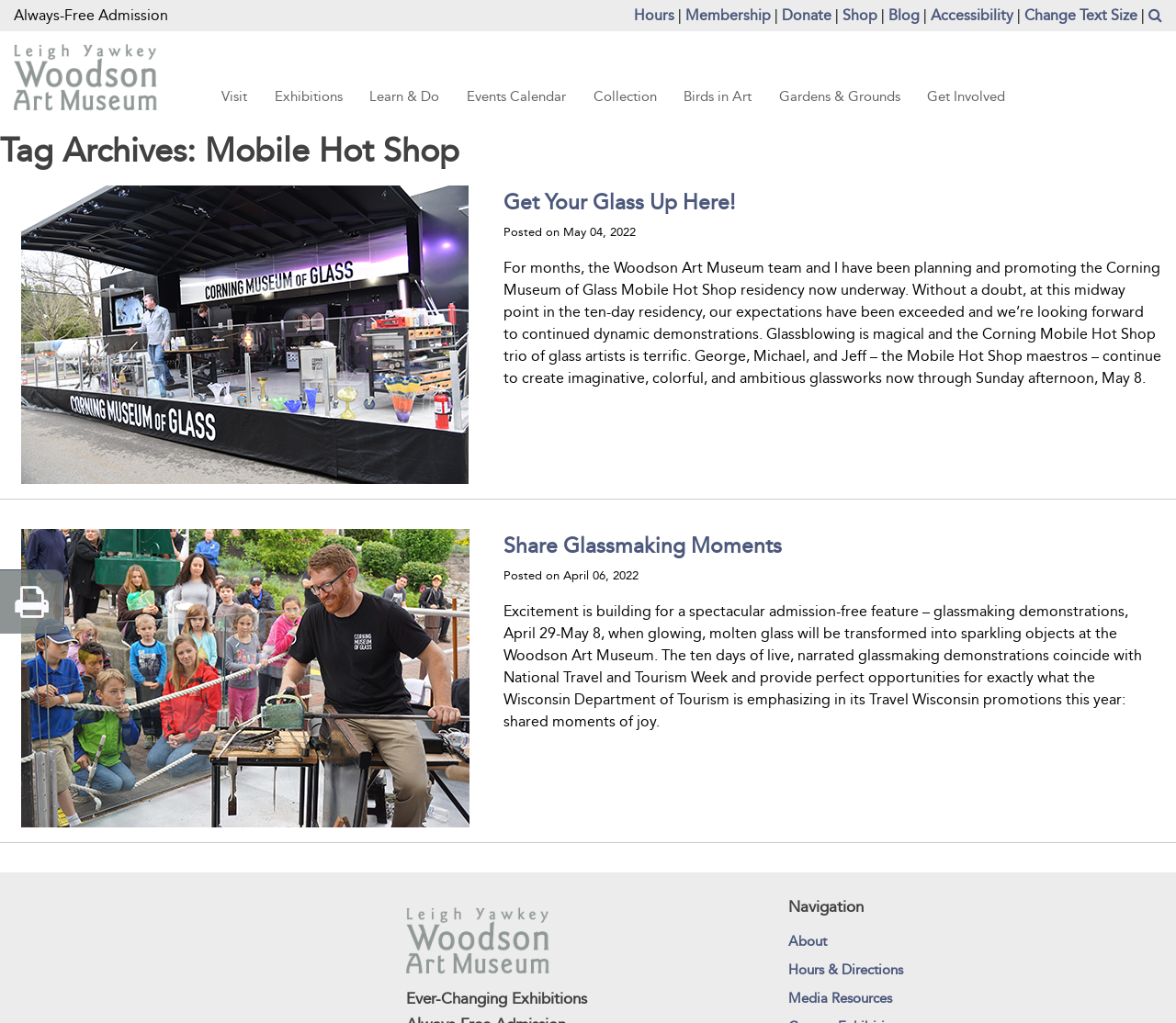Could you locate the bounding box coordinates for the section that should be clicked to accomplish this task: "Visit the Shop".

[0.716, 0.006, 0.746, 0.023]